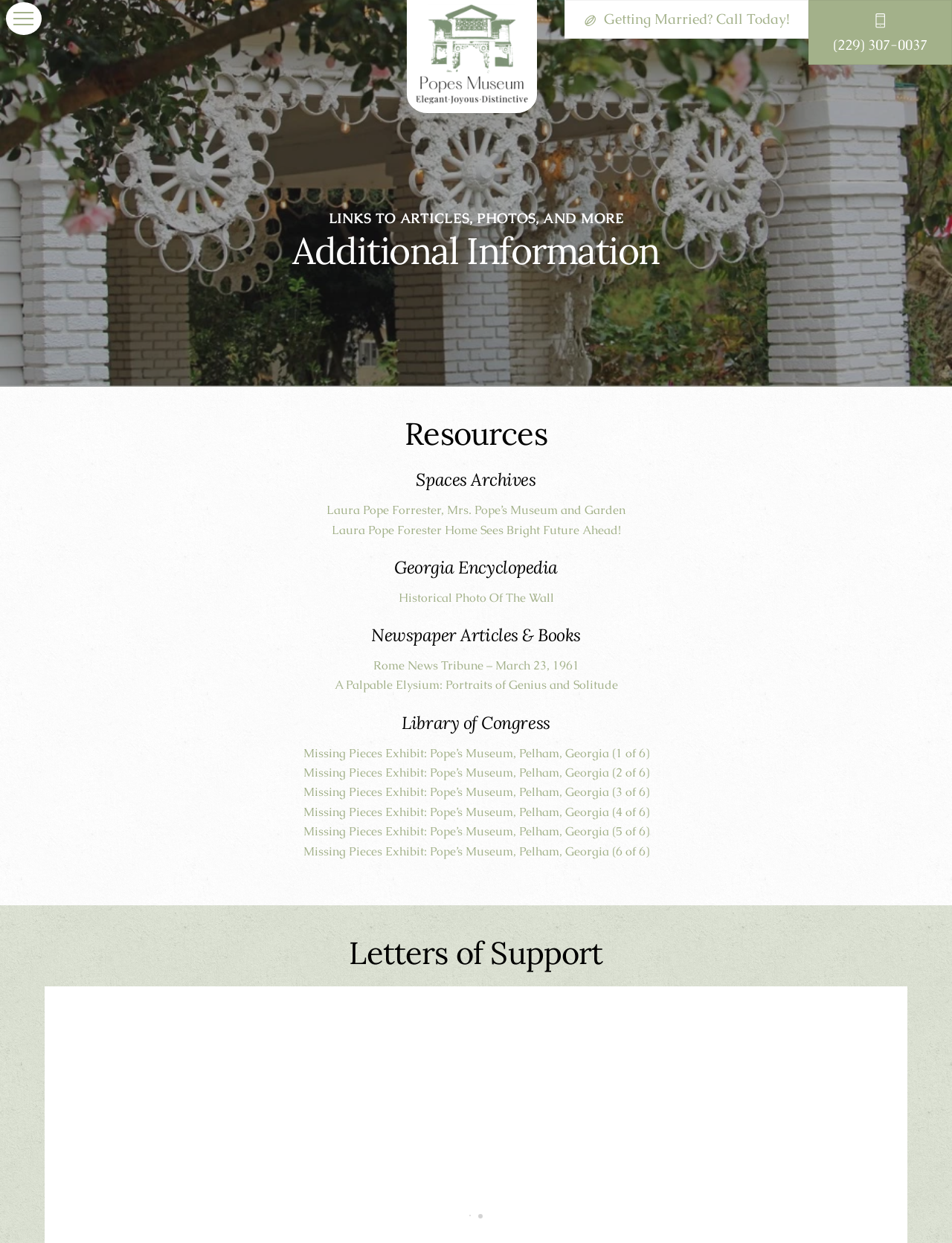Provide the bounding box coordinates for the UI element described in this sentence: "Getting Married? Call Today!". The coordinates should be four float values between 0 and 1, i.e., [left, top, right, bottom].

[0.593, 0.0, 0.849, 0.031]